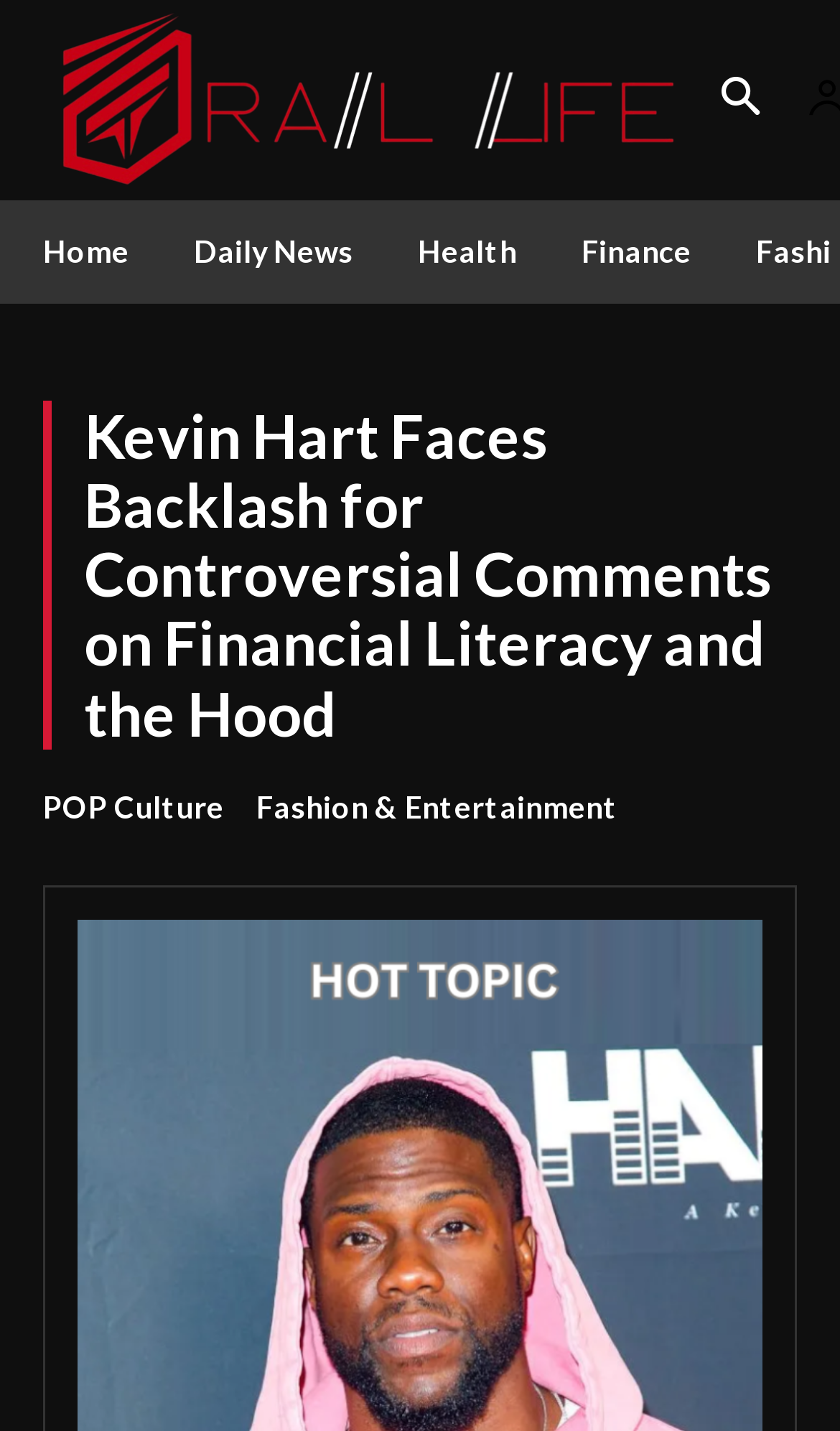Using the provided description Privacy Policy, find the bounding box coordinates for the UI element. Provide the coordinates in (top-left x, top-left y, bottom-right x, bottom-right y) format, ensuring all values are between 0 and 1.

None